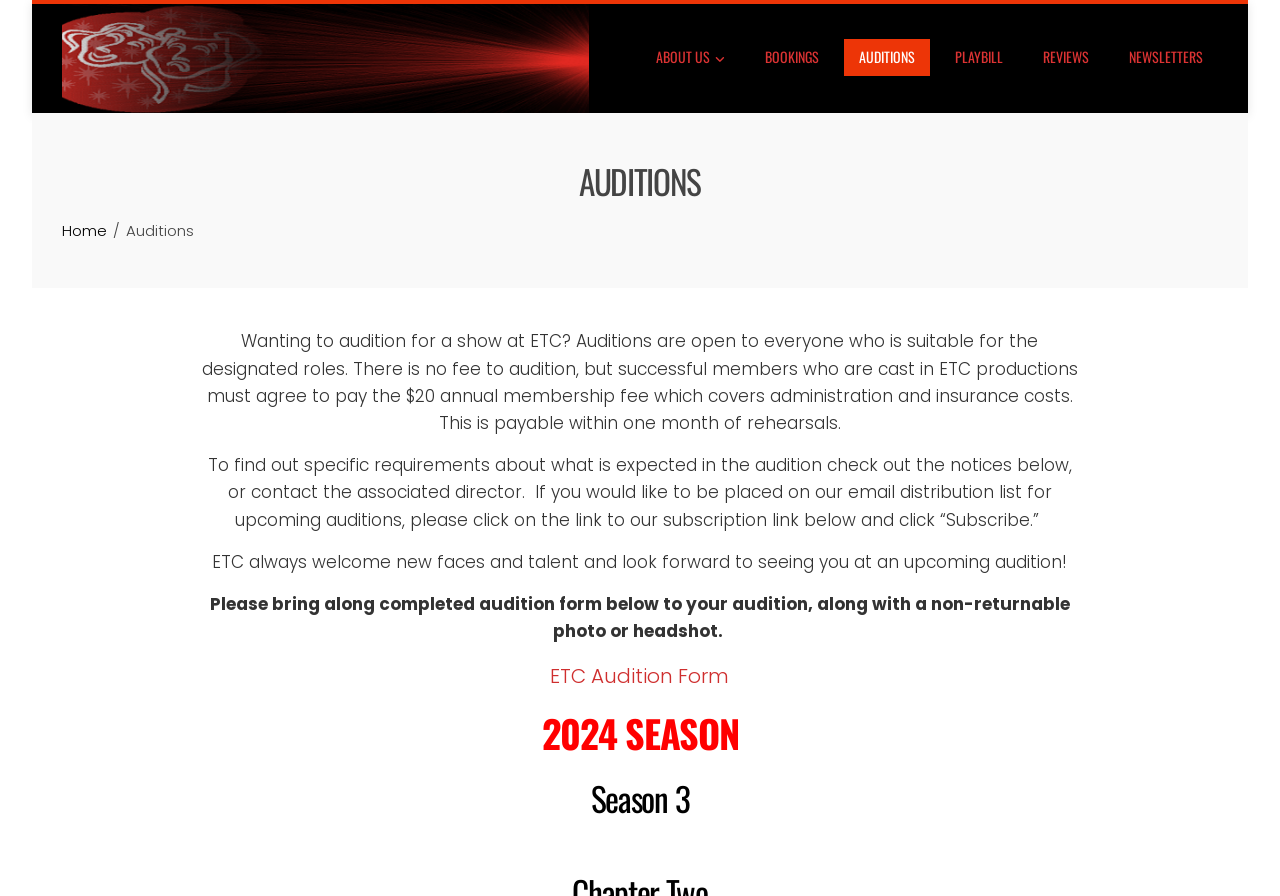Explain in detail what you observe on this webpage.

The webpage is about auditions for the Essendon Theatre Company. At the top left, there is a link to the company's homepage, accompanied by an image of the company's logo. To the right of the logo, there are several links to different sections of the website, including "ABOUT US", "BOOKINGS", "AUDITIONS", "PLAYBILL", "REVIEWS", and "NEWSLETTERS".

Below the navigation links, there is a heading that reads "AUDITIONS". Underneath, there is a navigation section with breadcrumbs, showing the current page's location within the website. The breadcrumbs include a link to the "Home" page and a static text indicating the current page is "Auditions".

The main content of the page is divided into several paragraphs. The first paragraph explains the audition process, stating that auditions are open to everyone and that there is no fee to audition, but successful members must pay an annual membership fee. The second paragraph provides information on how to find out about specific audition requirements and how to be placed on the email distribution list for upcoming auditions.

The third paragraph welcomes new faces and talent to the auditions. The fourth paragraph instructs auditionees to bring a completed audition form and a non-returnable photo or headshot to the audition. There is a link to download the "ETC Audition Form" below this paragraph.

Finally, there is a heading that reads "2024 SEASON" at the bottom of the page, which may indicate upcoming auditions or productions for the 2024 season.